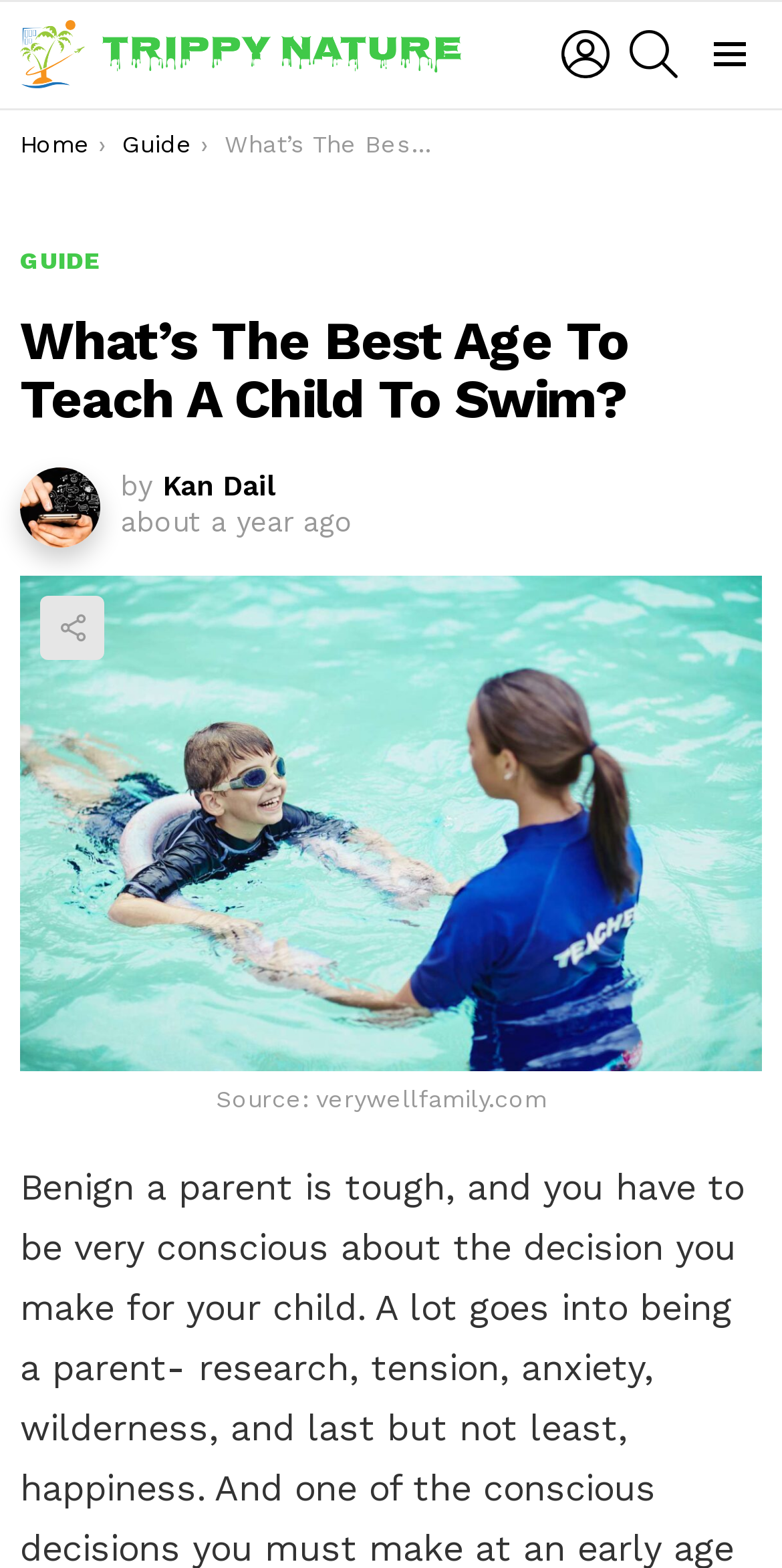Please determine the bounding box coordinates of the section I need to click to accomplish this instruction: "share the article".

[0.051, 0.38, 0.133, 0.421]